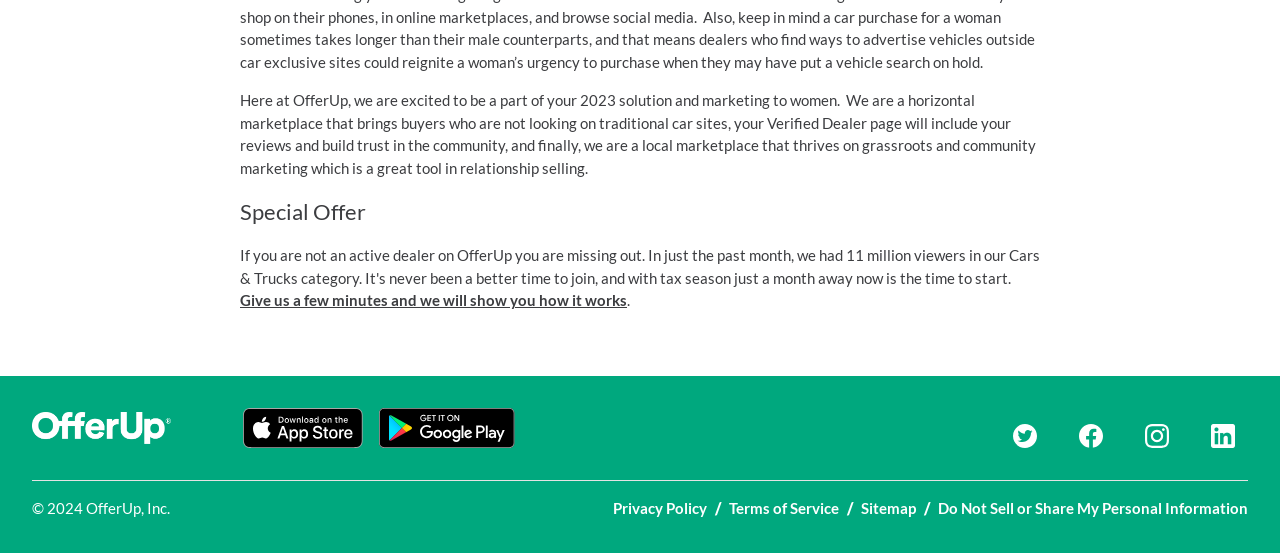Can you give a detailed response to the following question using the information from the image? What is the purpose of the 'Special Offer' section?

The 'Special Offer' section has a link that says 'Give us a few minutes and we will show you how it works', indicating that the purpose of this section is to demonstrate how the offer works.